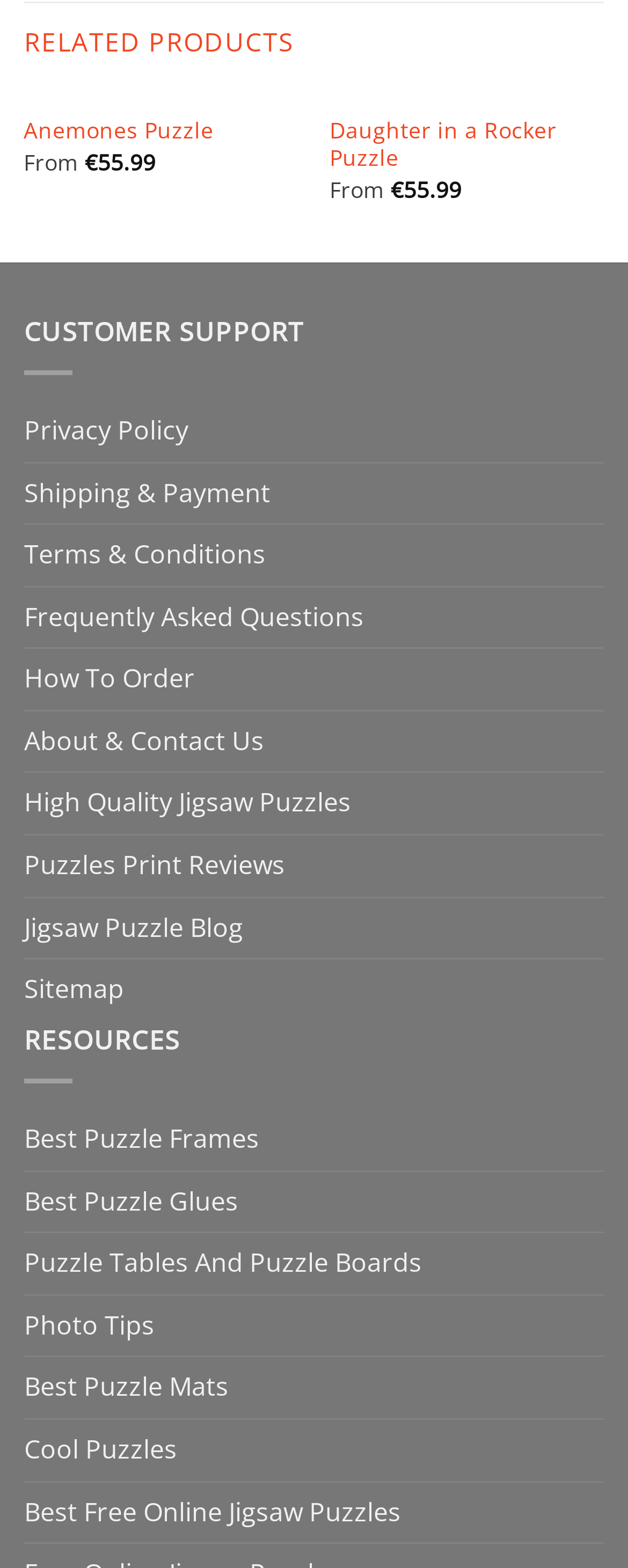Please identify the bounding box coordinates of the region to click in order to complete the given instruction: "Check Privacy Policy". The coordinates should be four float numbers between 0 and 1, i.e., [left, top, right, bottom].

[0.038, 0.256, 0.3, 0.294]